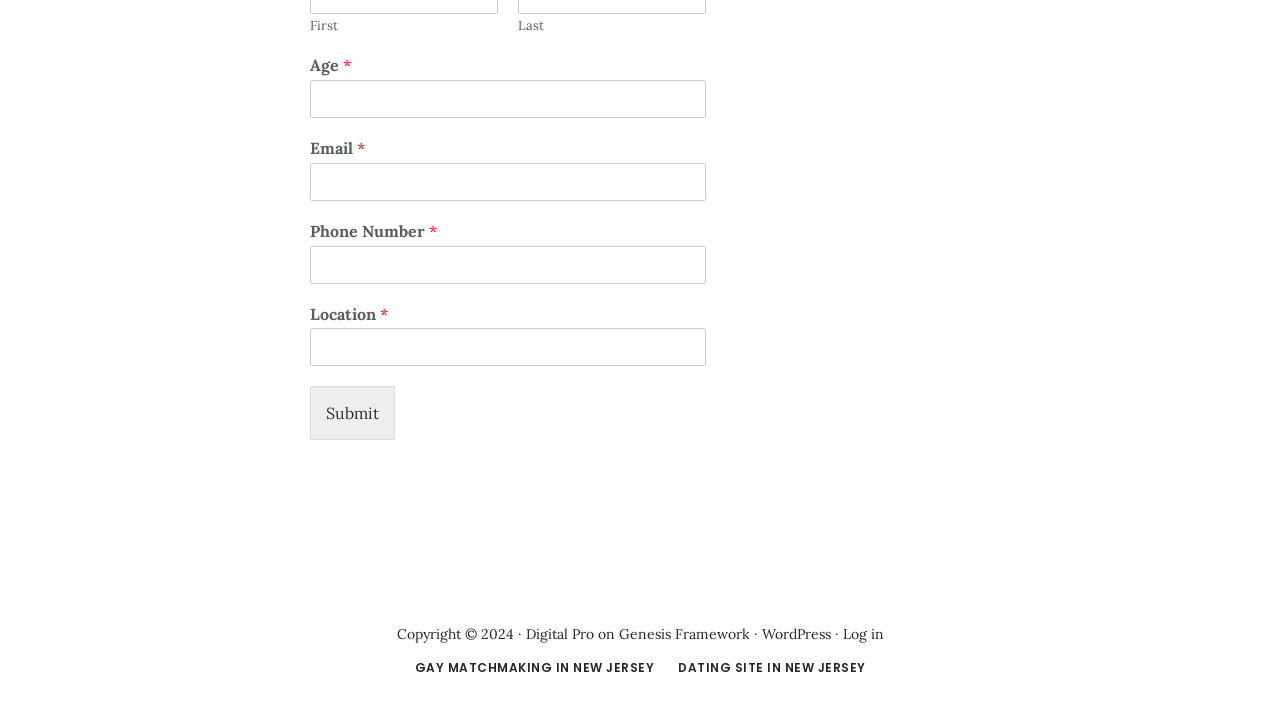What is the copyright year mentioned at the bottom of the page?
From the details in the image, answer the question comprehensively.

The copyright year mentioned at the bottom of the page is 2024, as indicated by the StaticText element with the text 'Copyright © 2024 ·' and a bounding box coordinate of [0.31, 0.891, 0.411, 0.917].